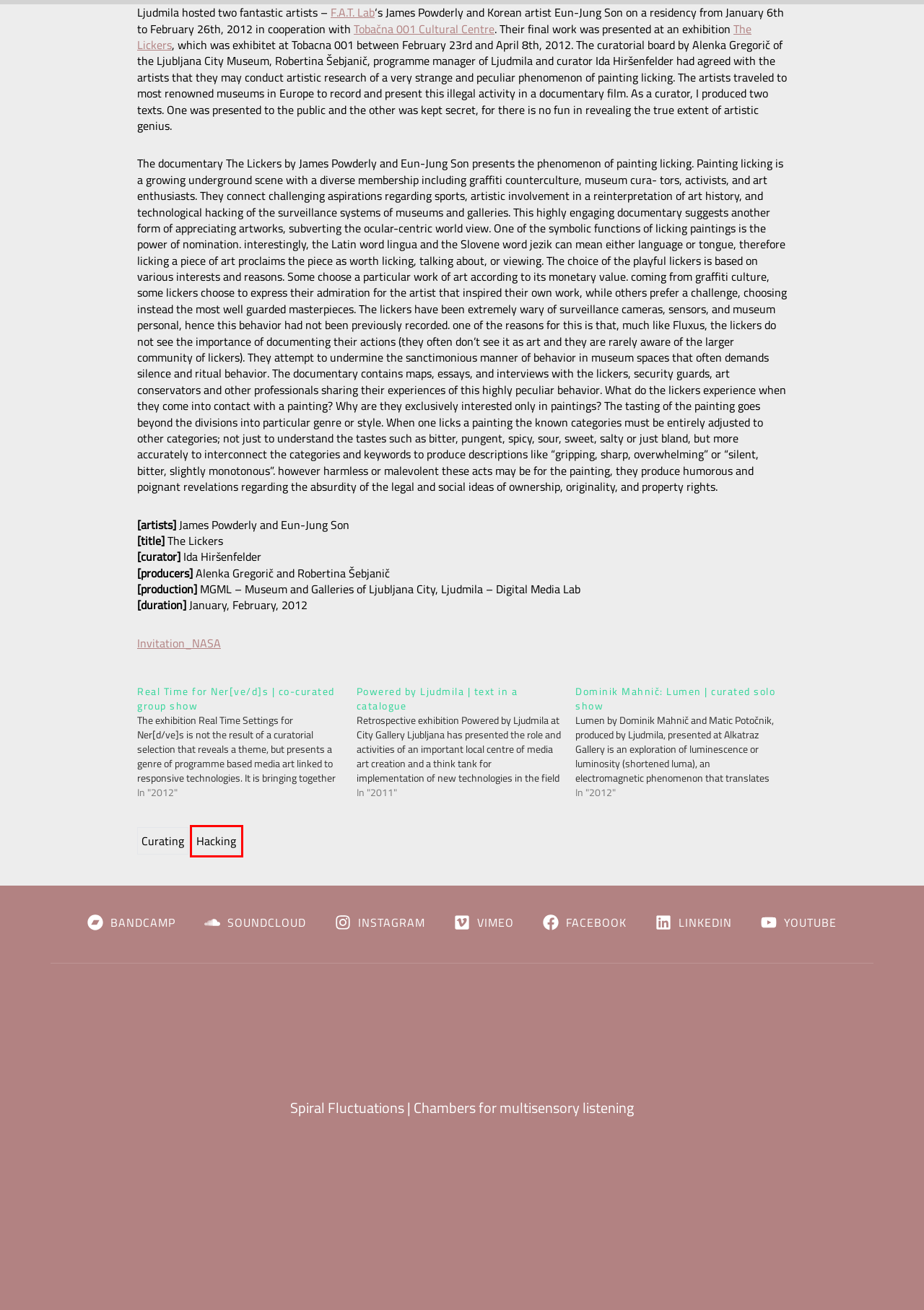Look at the screenshot of a webpage, where a red bounding box highlights an element. Select the best description that matches the new webpage after clicking the highlighted element. Here are the candidates:
A. Powered by Ljudmila | text in a catalogue - beepblip
B. Dominik Mahnič: Lumen | curated solo show - beepblip
C. Artist-in-Residence: James Powderly & Eun-Jung Son (en)
D. Spiral Fluctuations | Chambers for multisensory listening - beepblip
E. Real Time for Ner[ve/d]s | co-curated group show - beepblip
F. Relative Silence at Dawn | audiovisual performance - beepblip
G. Hacking Archives - beepblip
H. Cultural Centre Tobačna 001 • MGML

G